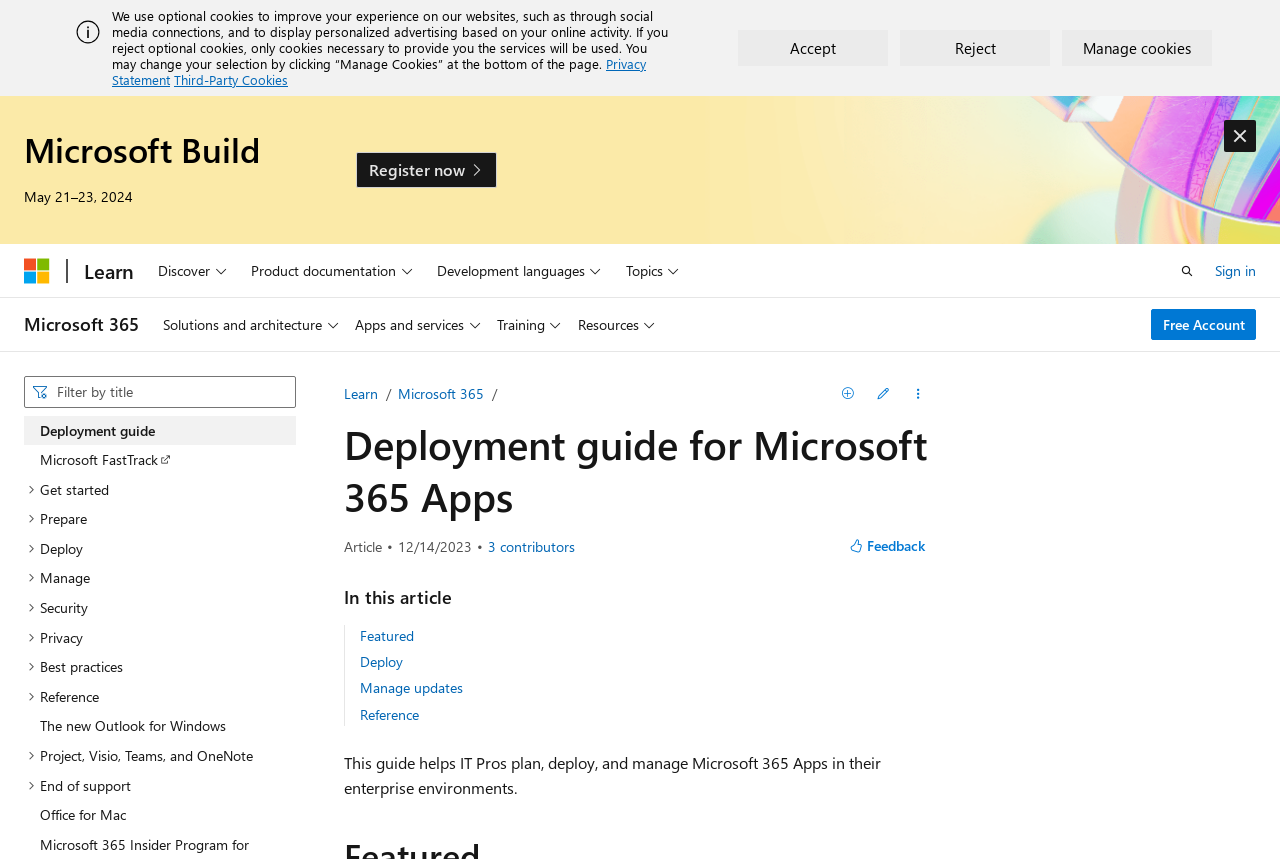Based on the image, provide a detailed and complete answer to the question: 
What is the date of the article review?

I looked at the article review section and found the date '12/14/2023'.